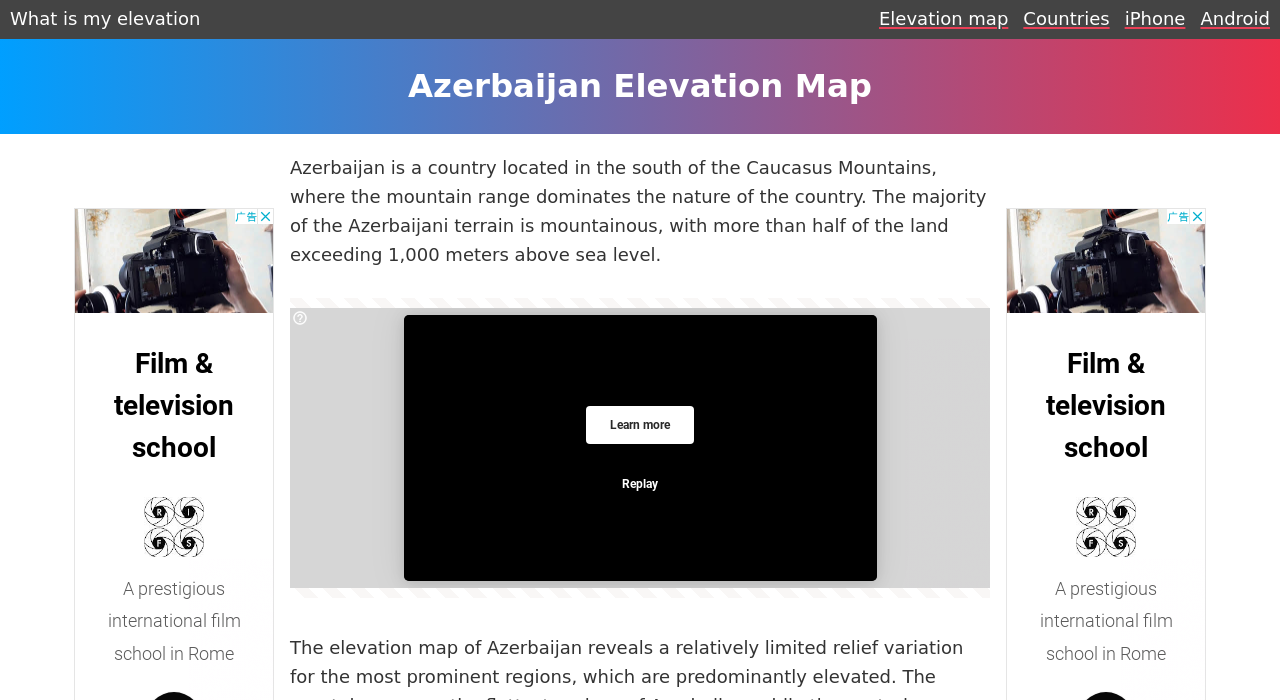From the image, can you give a detailed response to the question below:
What is the dominant feature of Azerbaijan's nature?

Based on the webpage content, it is mentioned that 'Azerbaijan is a country located in the south of the Caucasus Mountains, where the mountain range dominates the nature of the country.' This indicates that the Caucasus Mountains are the dominant feature of Azerbaijan's nature.